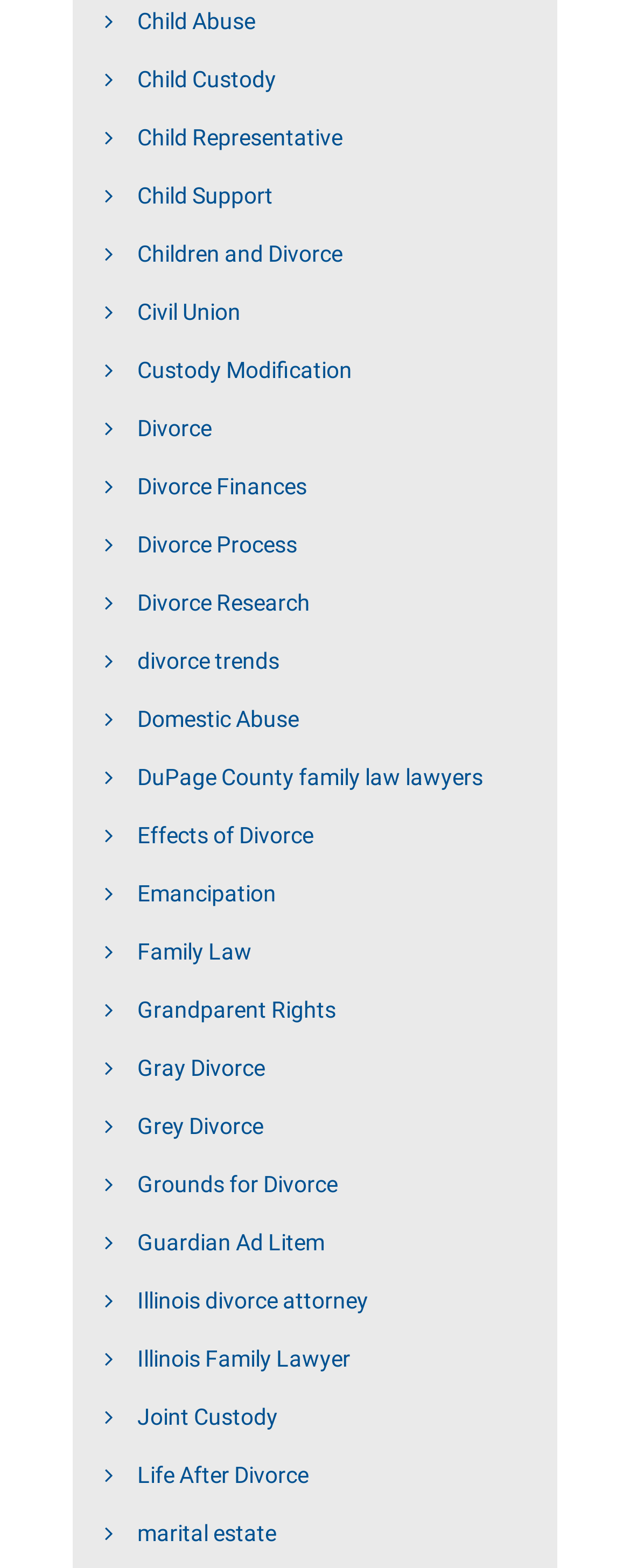Show the bounding box coordinates of the element that should be clicked to complete the task: "Read about Joint Custody".

[0.167, 0.885, 0.833, 0.922]